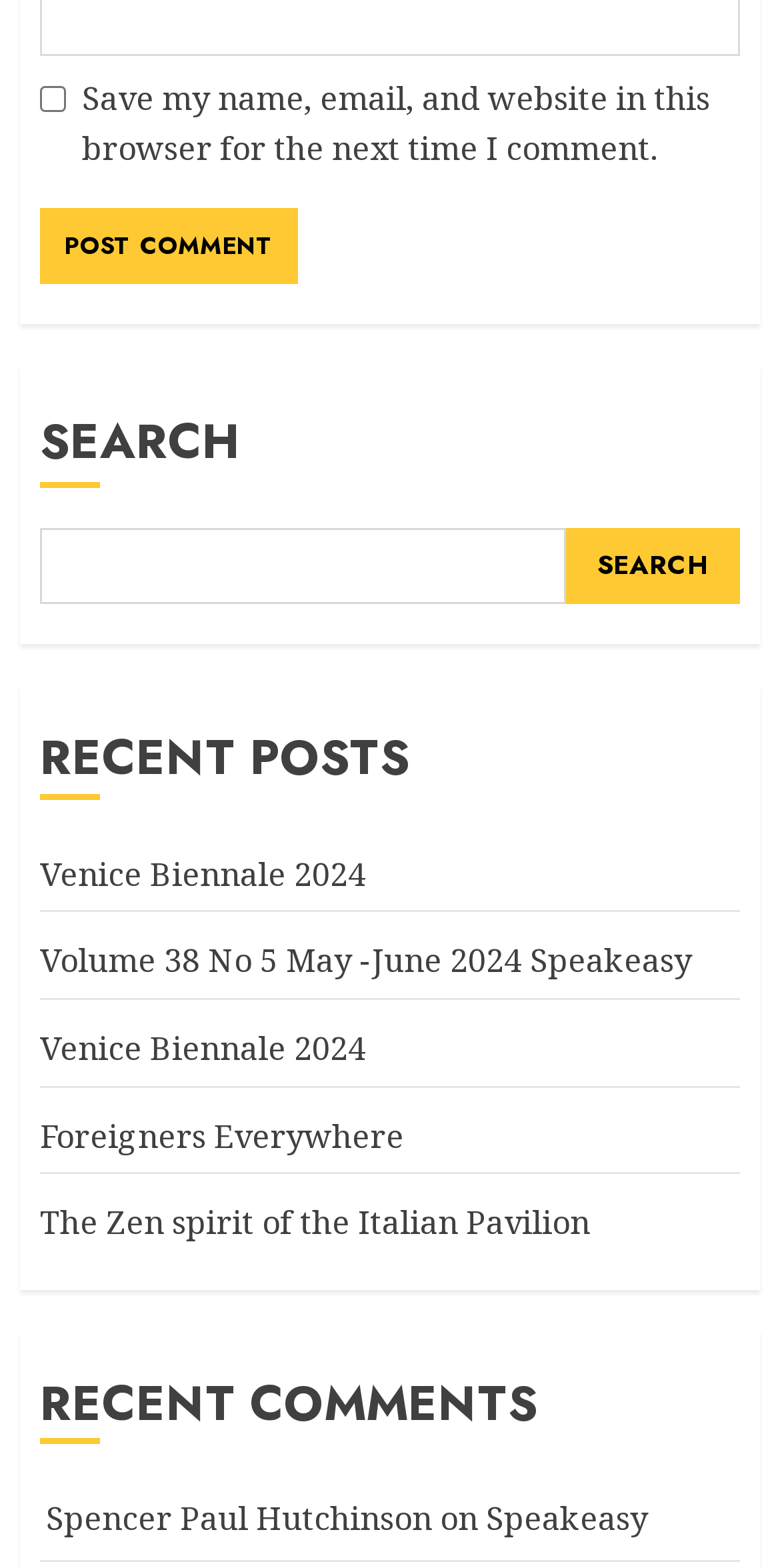How many links are there in the footer?
Using the visual information, respond with a single word or phrase.

3